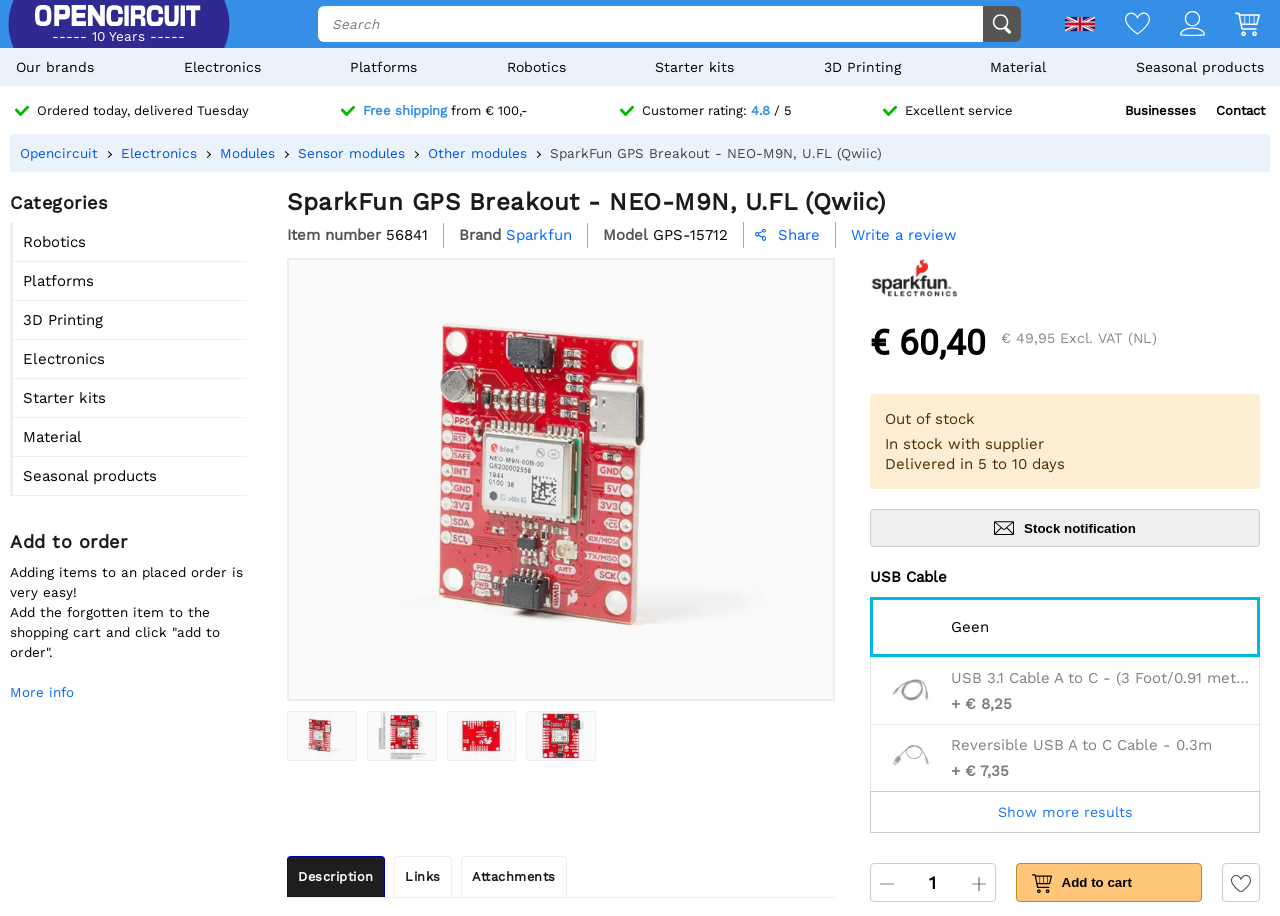Please locate and generate the primary heading on this webpage.

SparkFun GPS Breakout - NEO-M9N, U.FL (Qwiic)